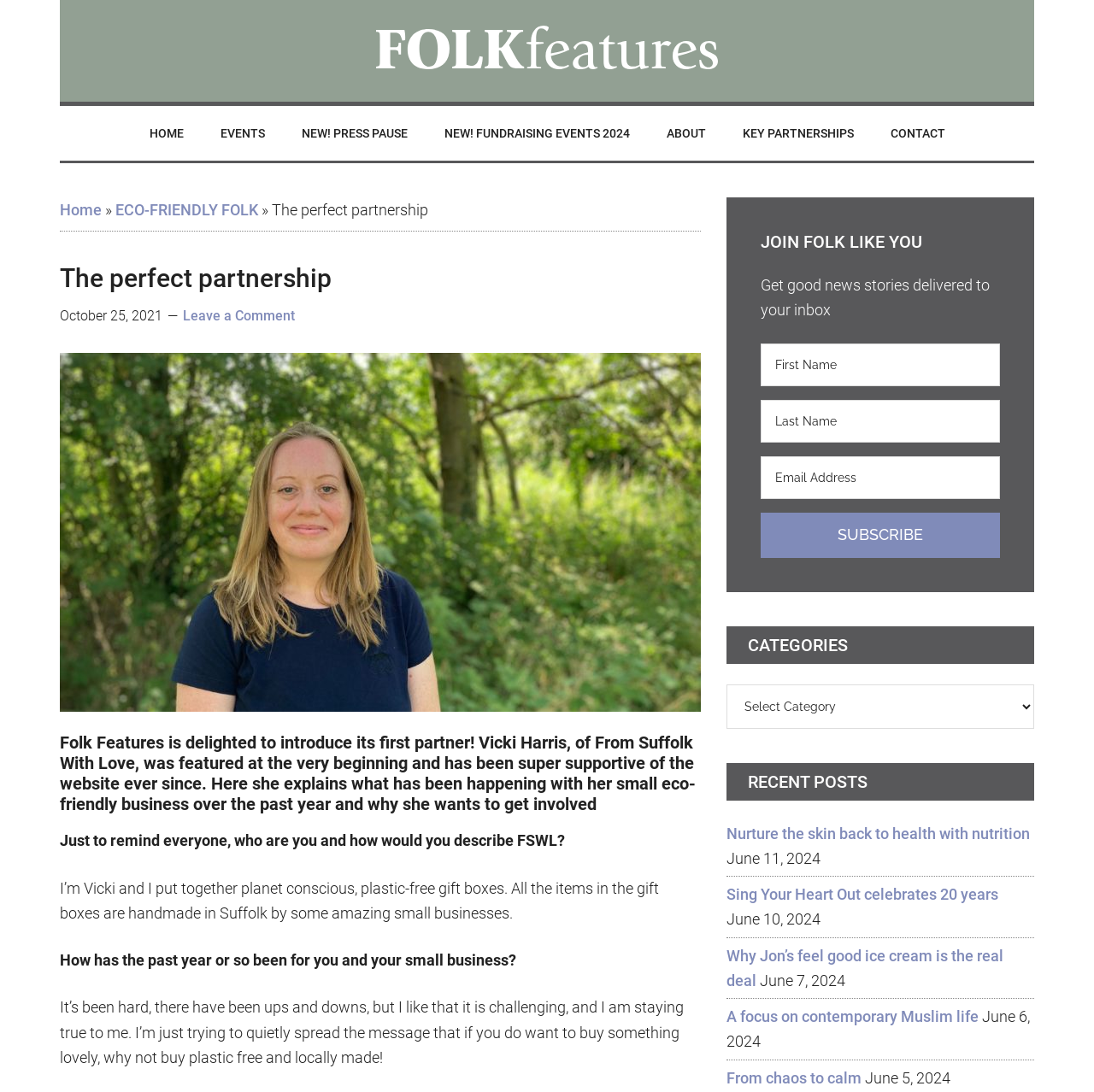Determine the bounding box coordinates of the clickable element to achieve the following action: 'Read the article 'Nurture the skin back to health with nutrition''. Provide the coordinates as four float values between 0 and 1, formatted as [left, top, right, bottom].

[0.664, 0.755, 0.941, 0.771]